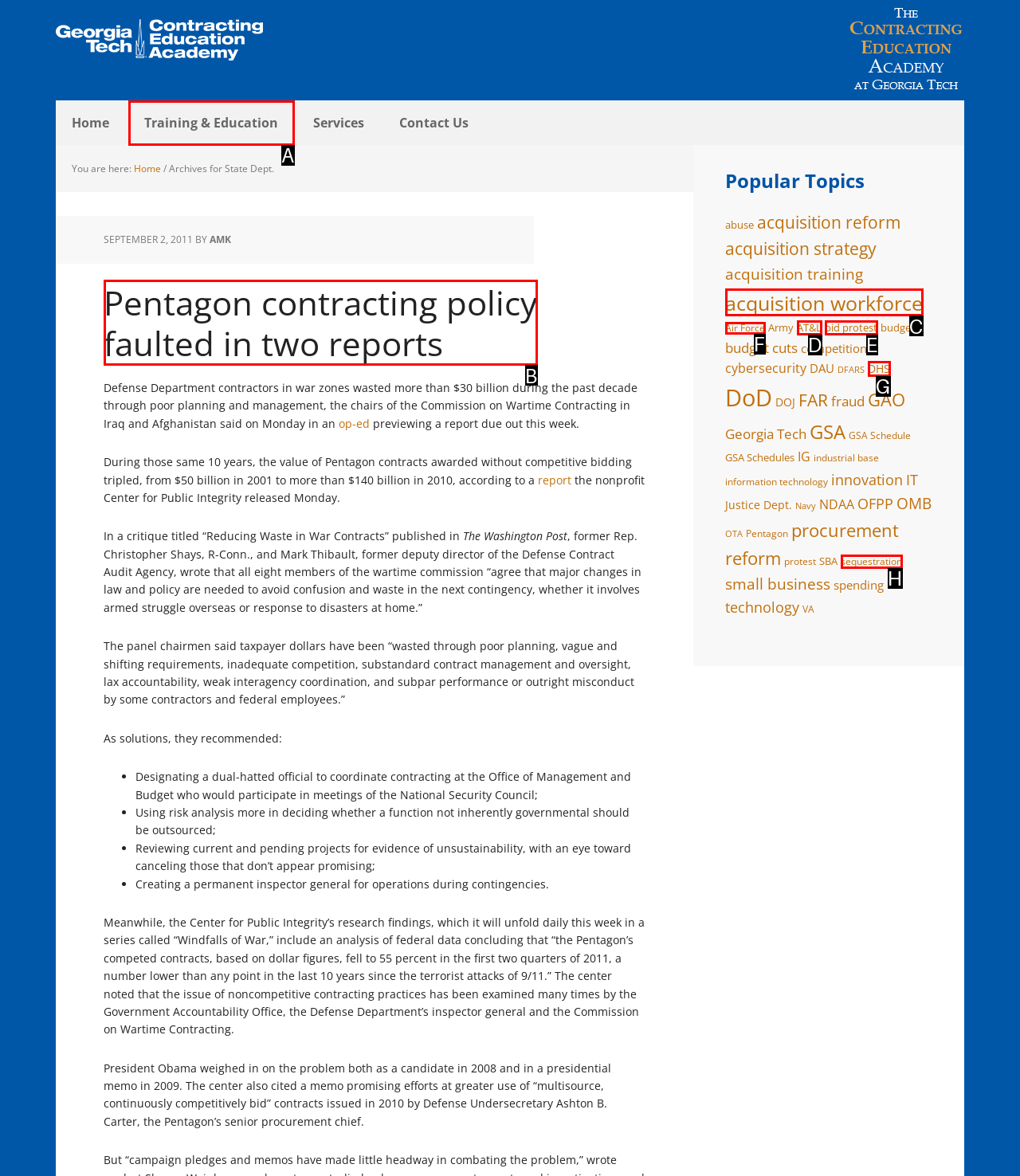Select the option that corresponds to the description: Training & Education
Respond with the letter of the matching choice from the options provided.

A